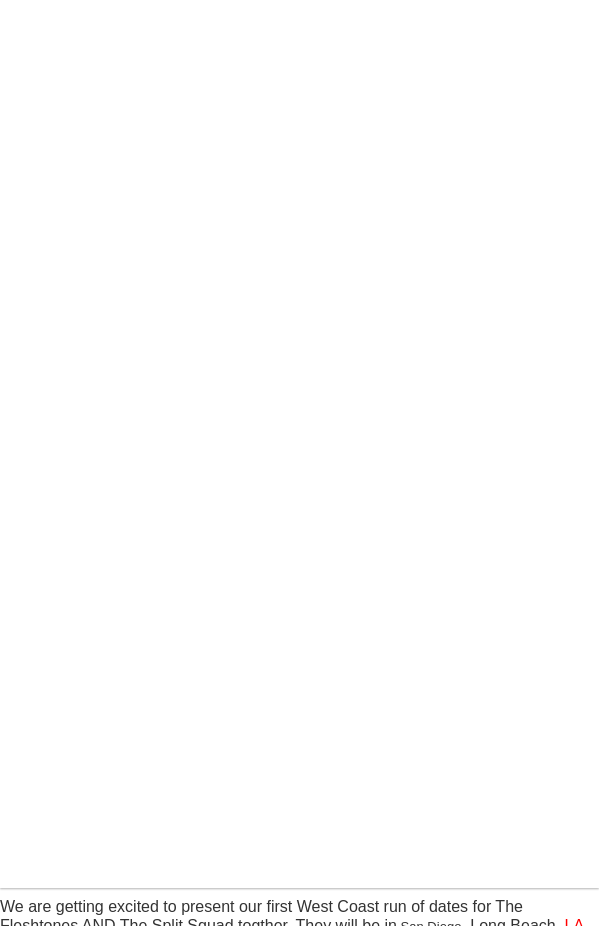Observe the image and answer the following question in detail: Which cities are mentioned in the tour?

The caption highlights the excitement surrounding the first West Coast performance dates, mentioning San Diego and Long Beach as the cities they will visit as part of the tour.